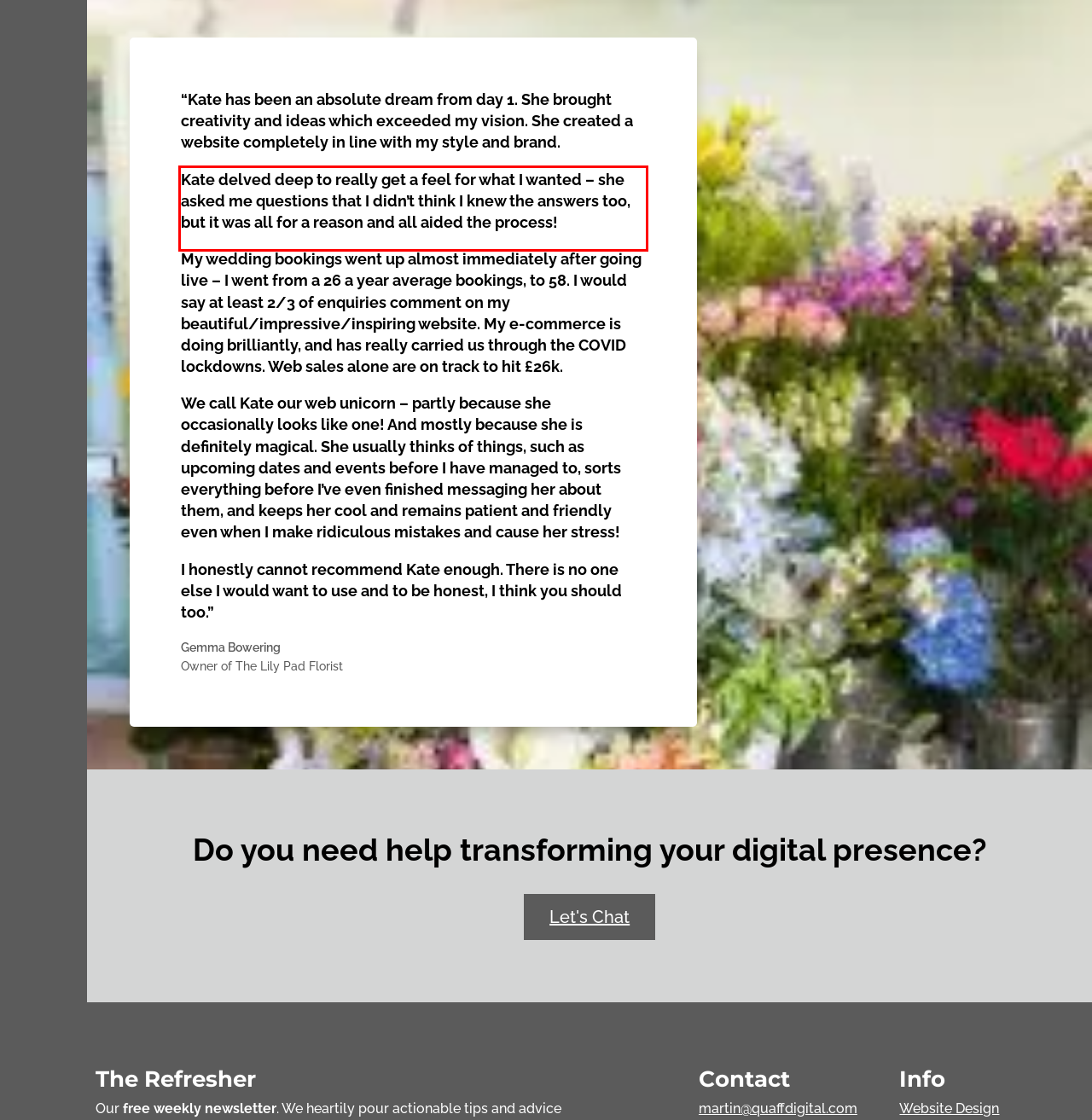Look at the screenshot of the webpage, locate the red rectangle bounding box, and generate the text content that it contains.

Kate delved deep to really get a feel for what I wanted – she asked me questions that I didn’t think I knew the answers too, but it was all for a reason and all aided the process!